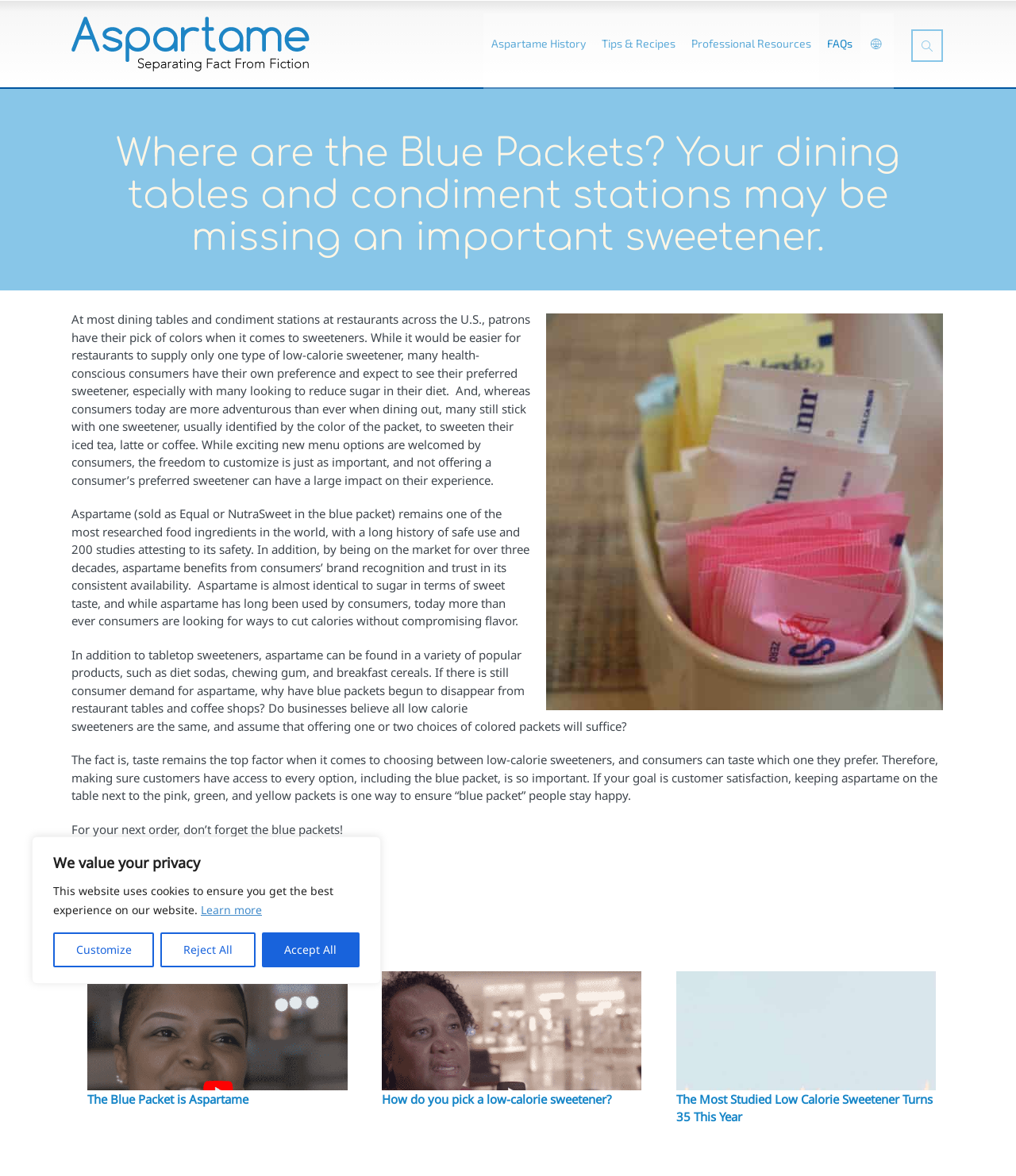Respond with a single word or phrase to the following question:
Why are blue packets disappearing?

Business assumption